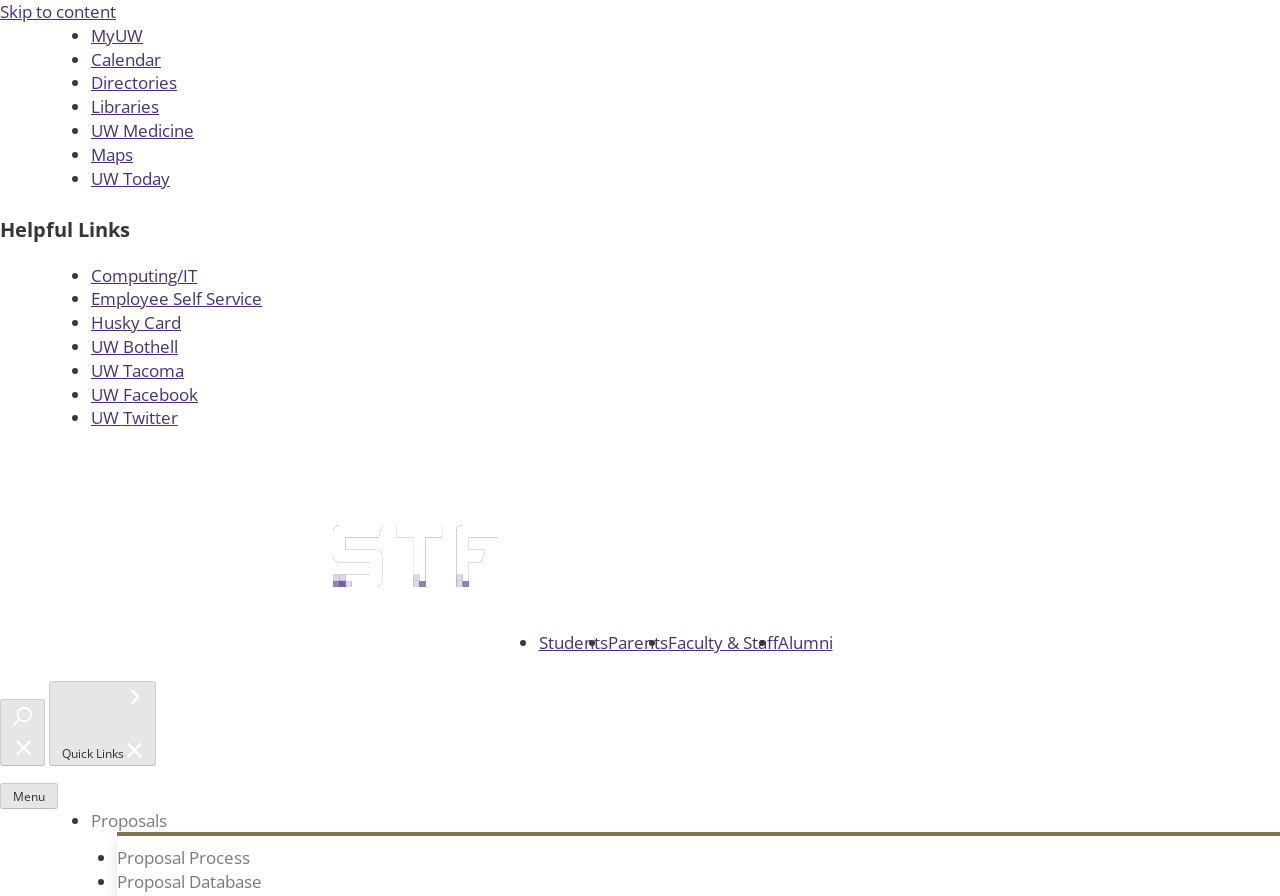How many links are hidden on the page?
Use the image to answer the question with a single word or phrase.

9